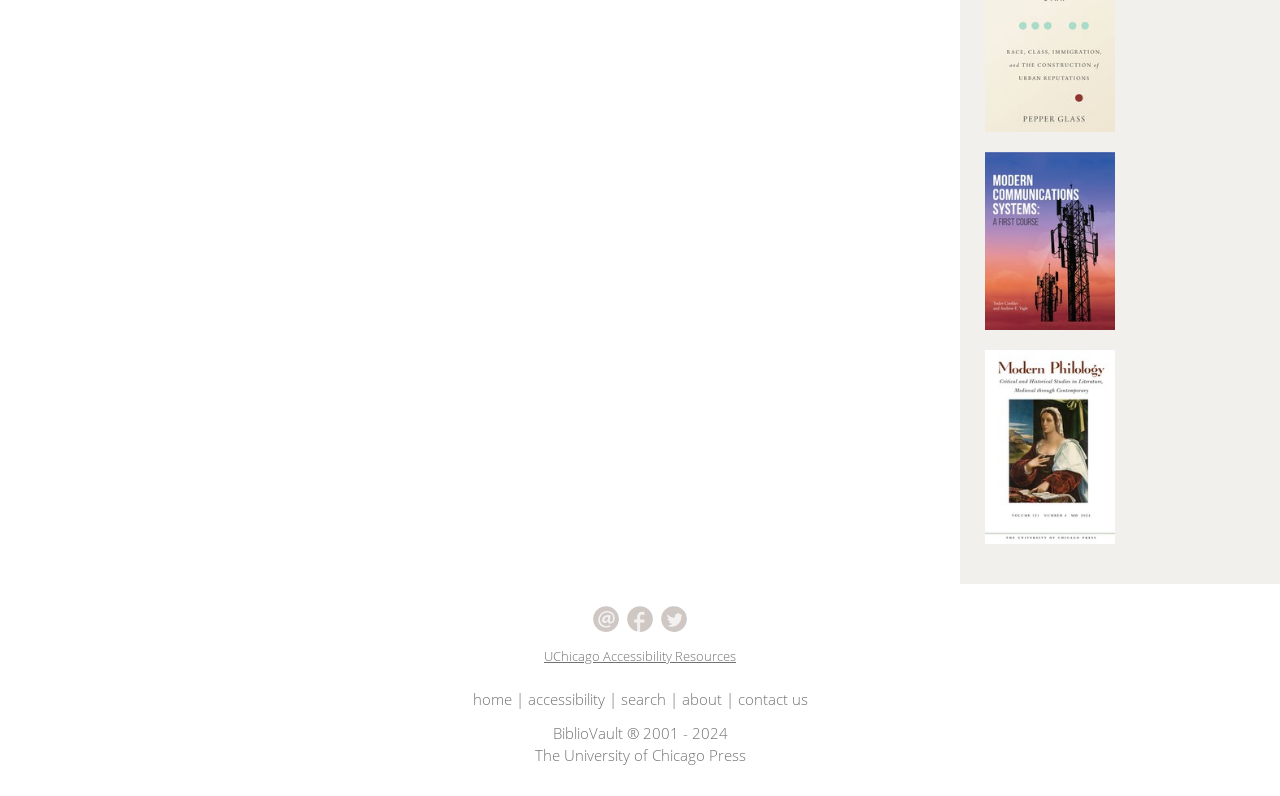Answer the following query concisely with a single word or phrase:
How many links are there on the webpage?

9